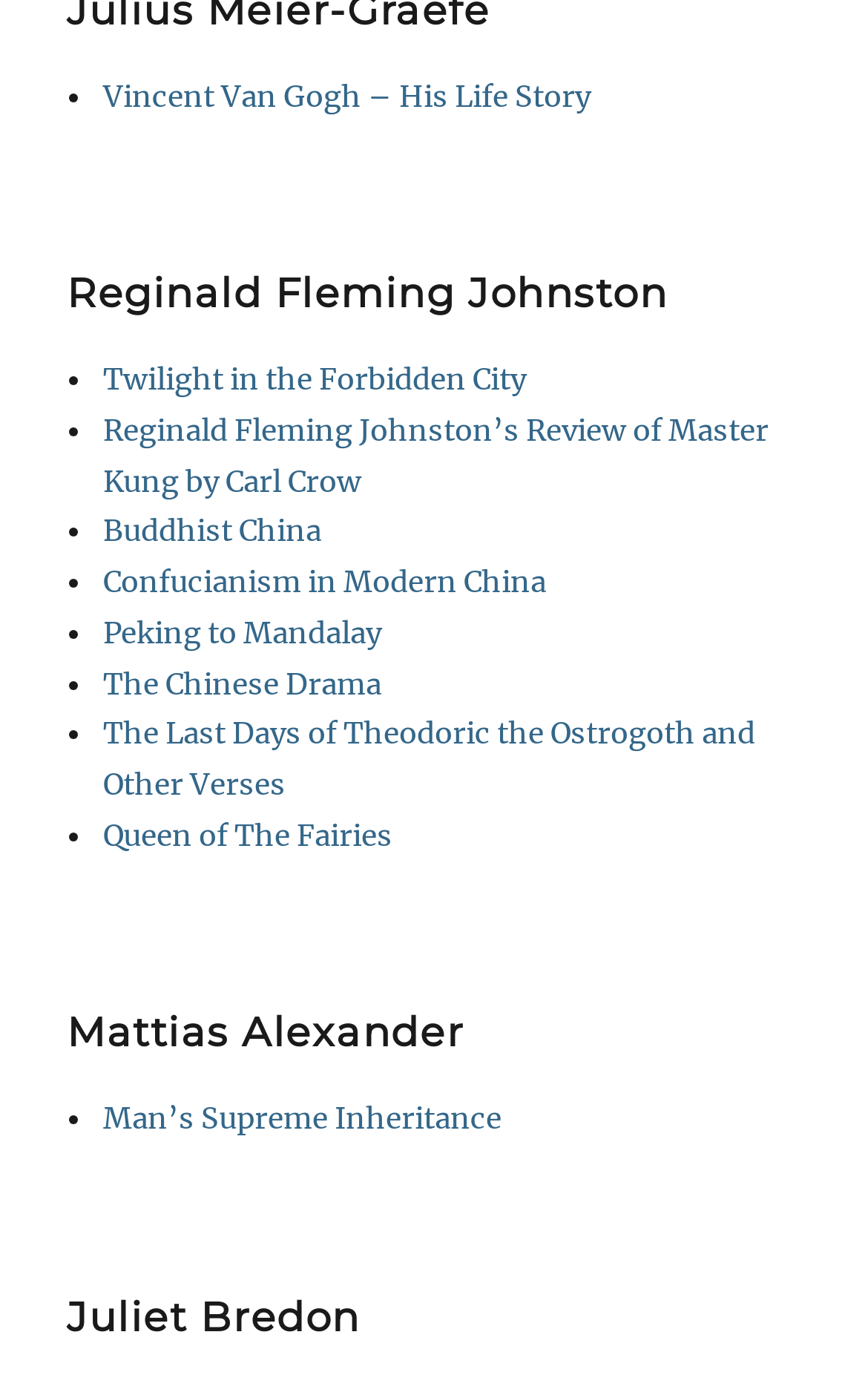Please reply with a single word or brief phrase to the question: 
How many links are there under the heading 'Reginald Fleming Johnston'?

5